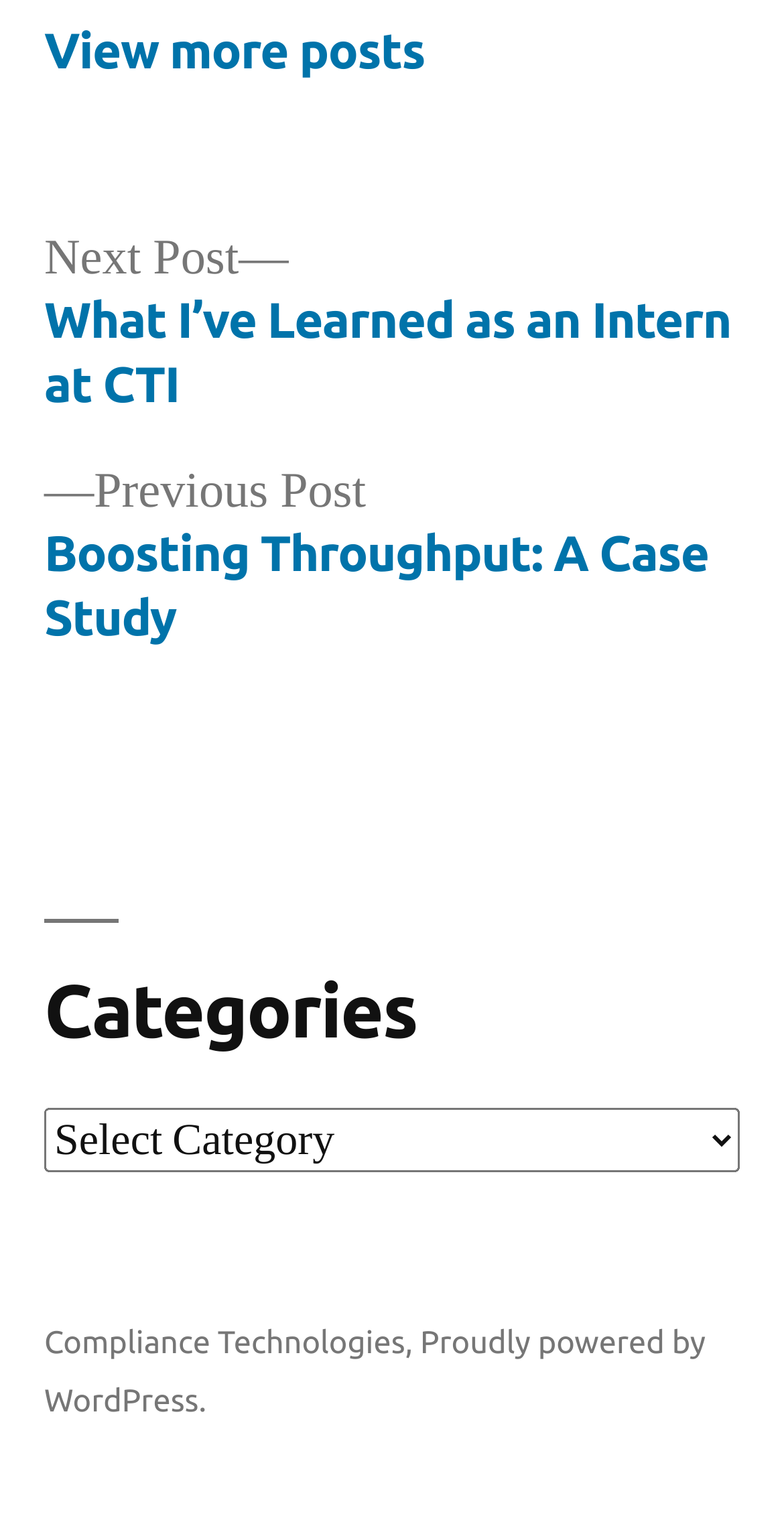How many links are in the footer section?
Refer to the image and provide a detailed answer to the question.

In the complementary section 'Footer', I counted three links: 'Categories', 'Compliance Technologies', and 'Proudly powered by WordPress.'.